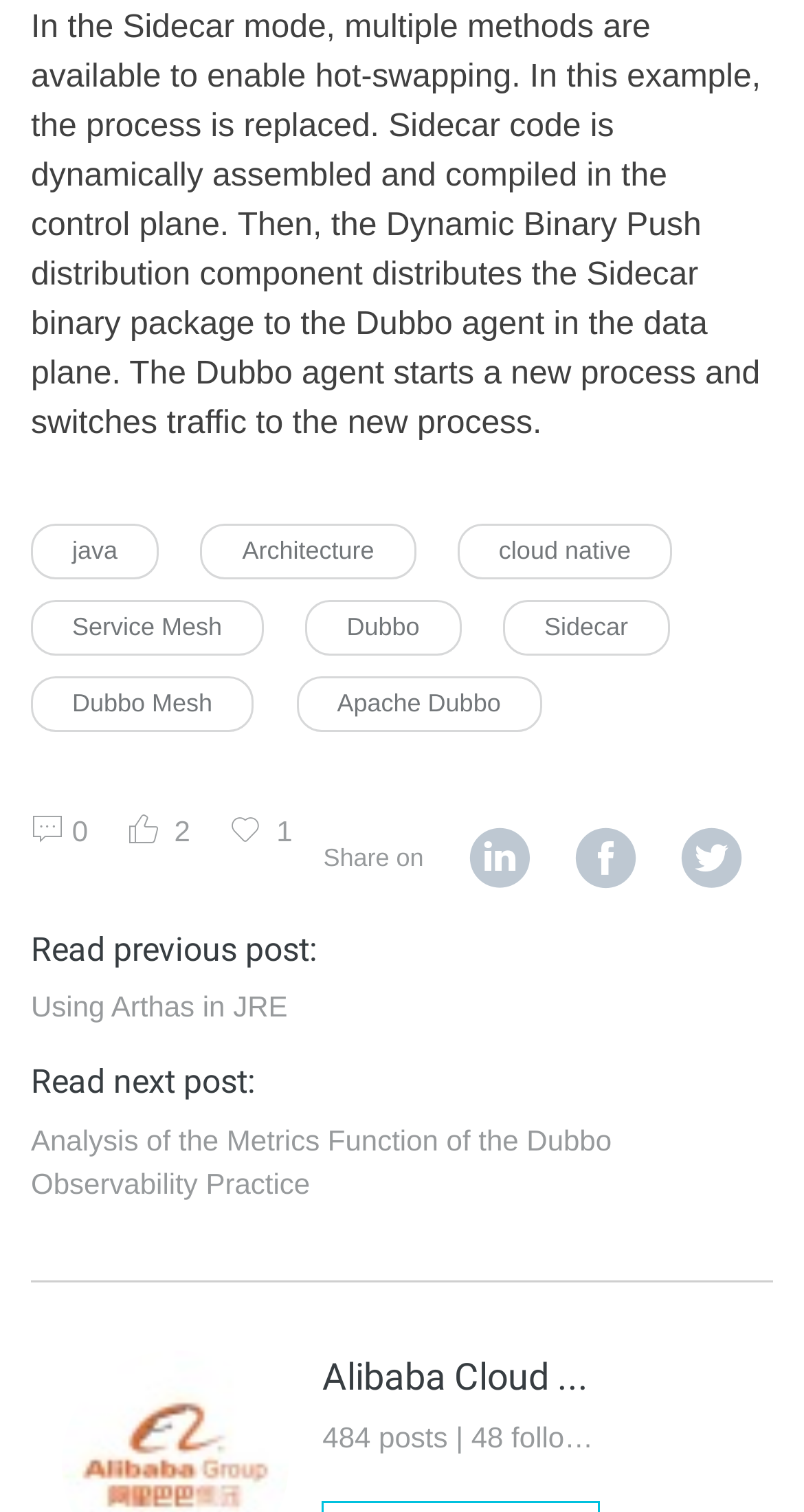What is the title of the previous post?
Using the details shown in the screenshot, provide a comprehensive answer to the question.

The title of the previous post can be found in the link element with ID 748, which is located in the 'Read previous post' section.